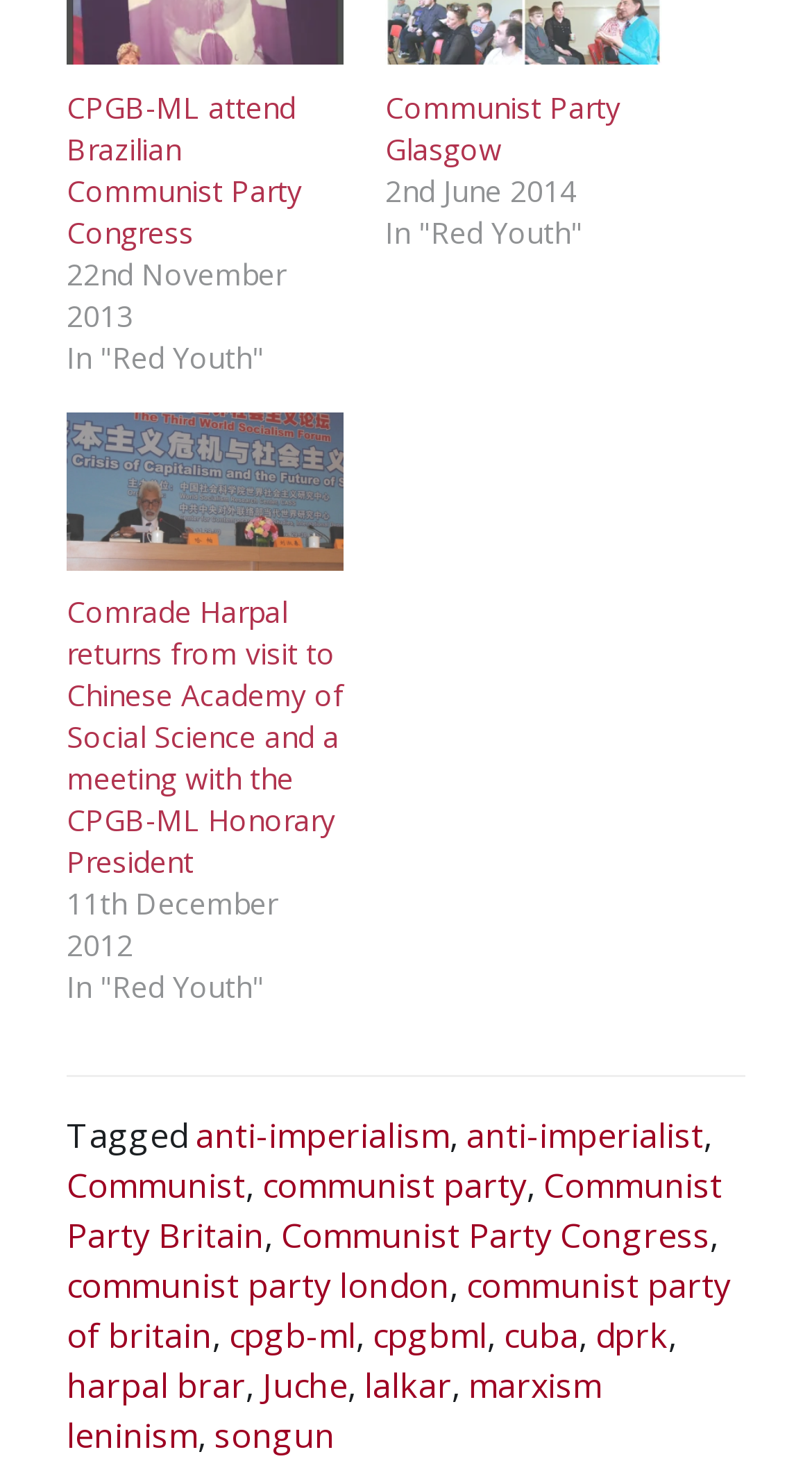Indicate the bounding box coordinates of the element that must be clicked to execute the instruction: "View the article about Comrade Harpal speaking at the Chinese Academy of Social Science". The coordinates should be given as four float numbers between 0 and 1, i.e., [left, top, right, bottom].

[0.082, 0.279, 0.423, 0.386]